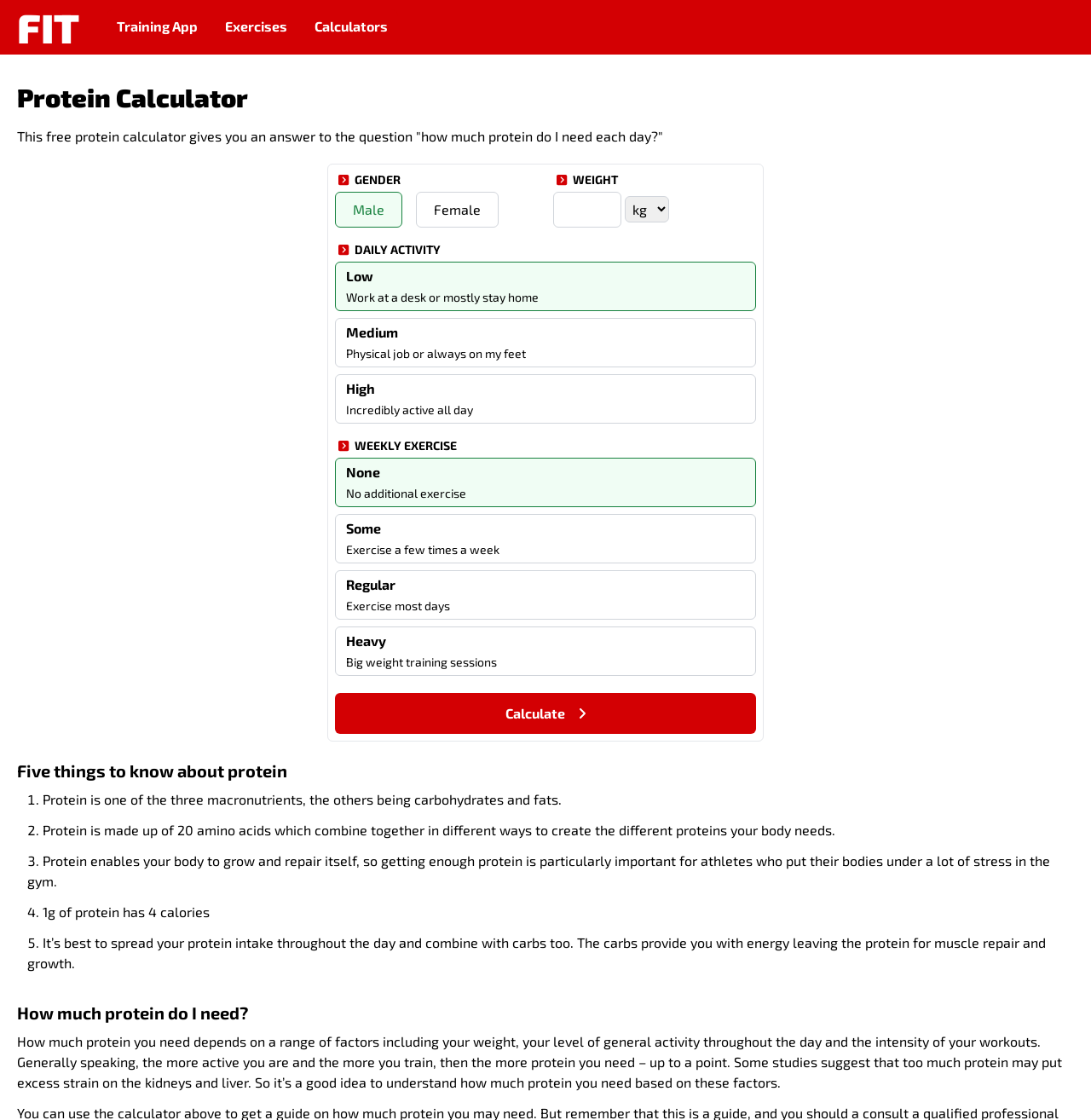Provide a short answer using a single word or phrase for the following question: 
What is the calorie content of 1g of protein?

4 calories